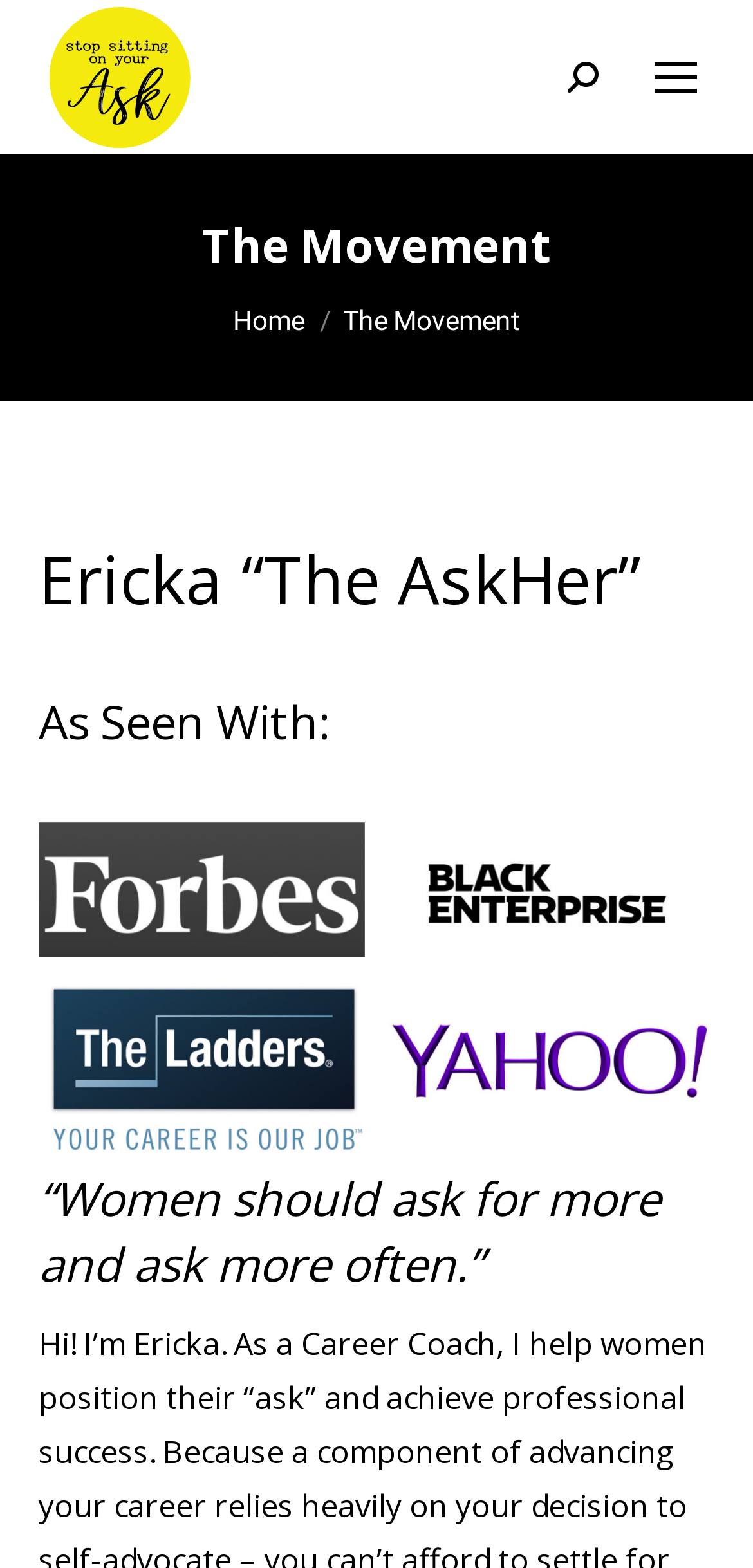How many figures are there on the webpage?
Provide a well-explained and detailed answer to the question.

There are four figure elements on the webpage, each containing a link with the text ''. These figures are located below the heading 'As Seen With:' and are arranged in a row.